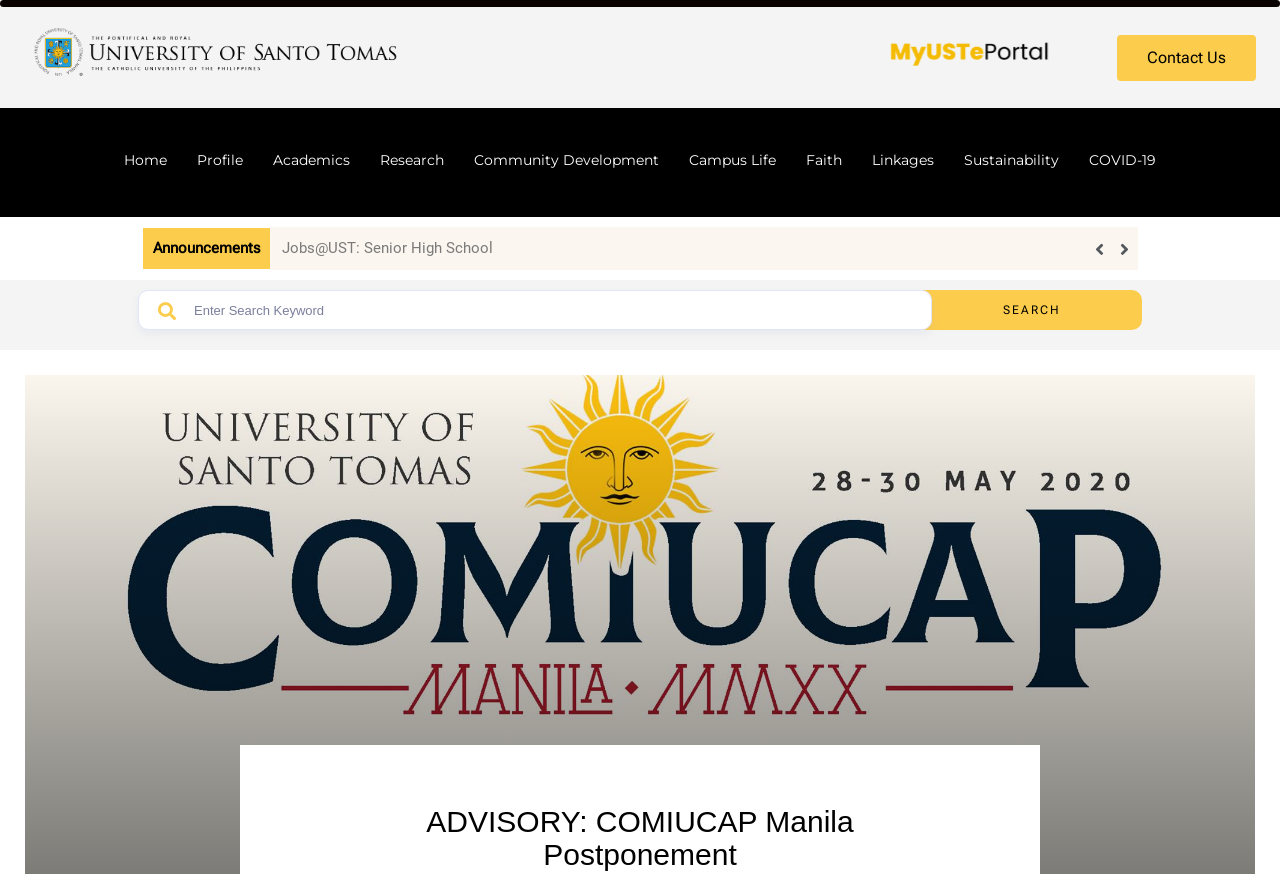What is the name of the university mentioned?
Use the image to answer the question with a single word or phrase.

University of Santo Tomas